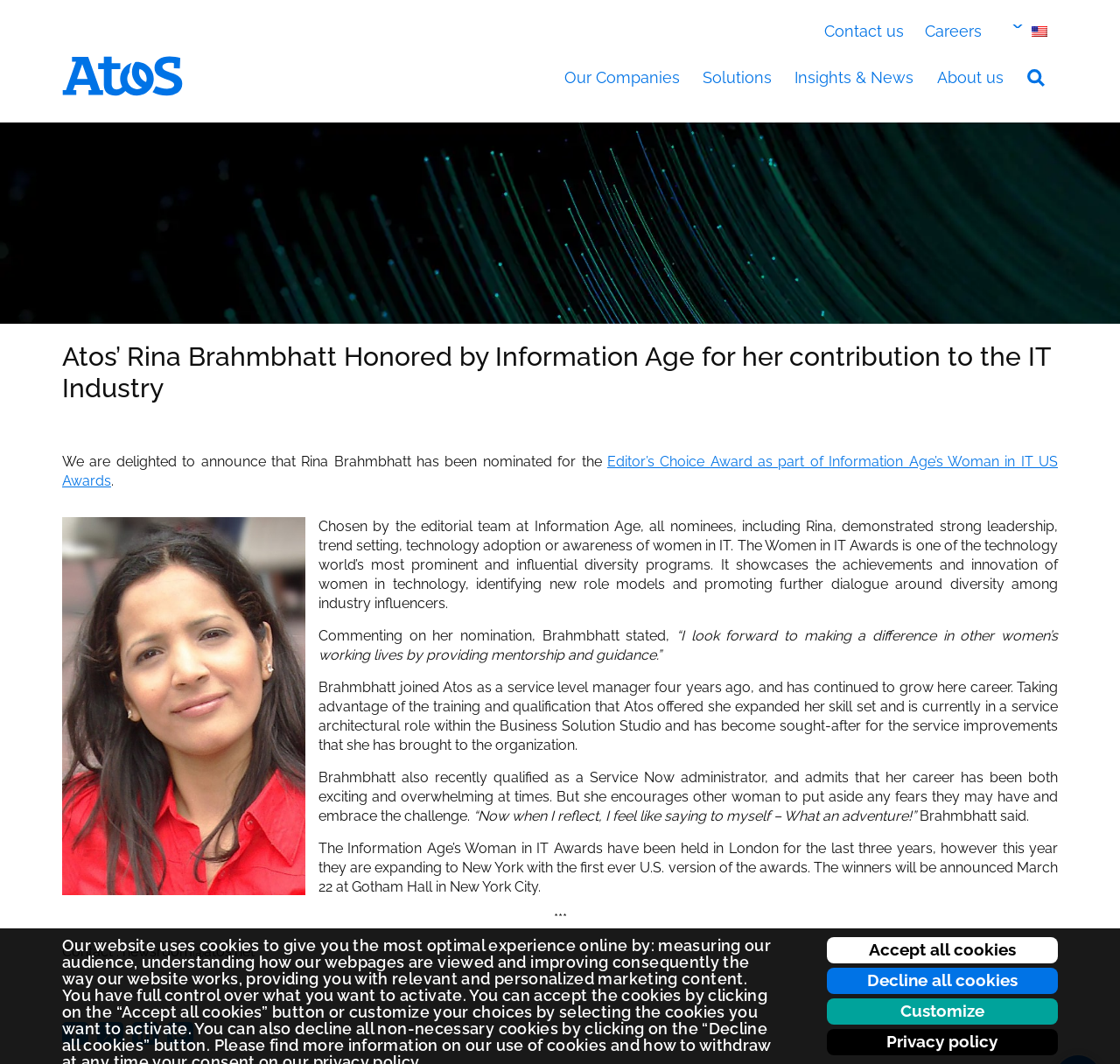Determine the bounding box for the UI element described here: "Atos Group homepage".

[0.055, 0.053, 0.163, 0.09]